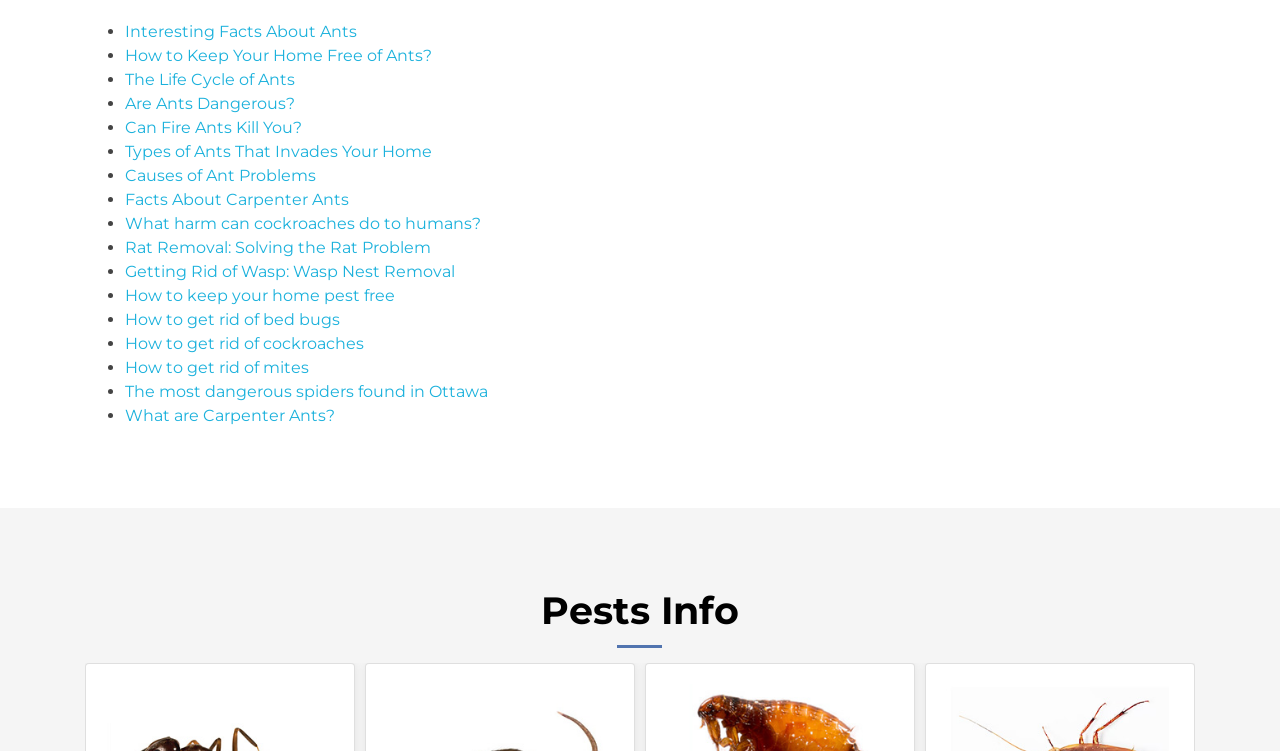How many links are available on the webpage?
Please answer the question as detailed as possible.

There are 25 links available on the webpage, each represented by a list marker '•' followed by a link text, such as 'Interesting Facts About Ants', 'How to Keep Your Home Free of Ants?', and so on.